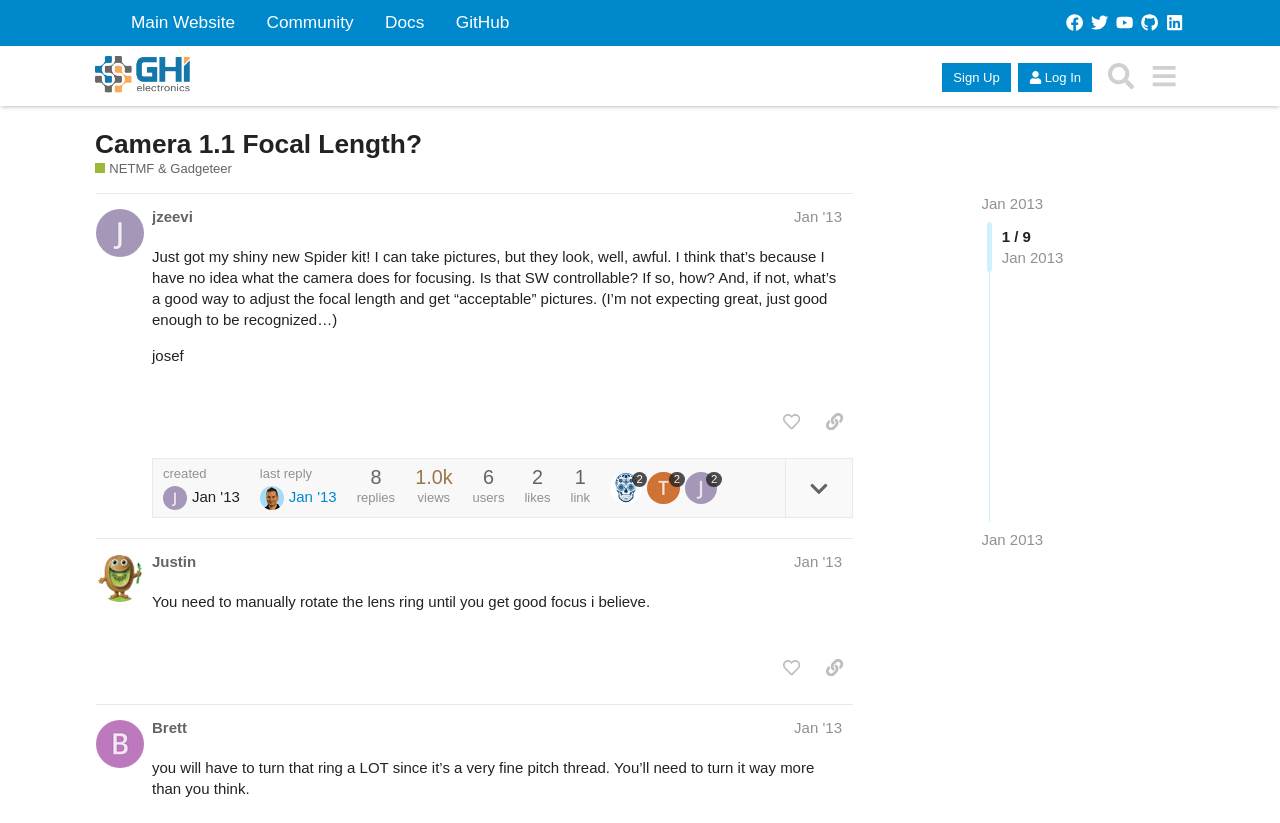Determine the bounding box coordinates for the area you should click to complete the following instruction: "Click on the 'Sign Up' button".

[0.736, 0.077, 0.79, 0.112]